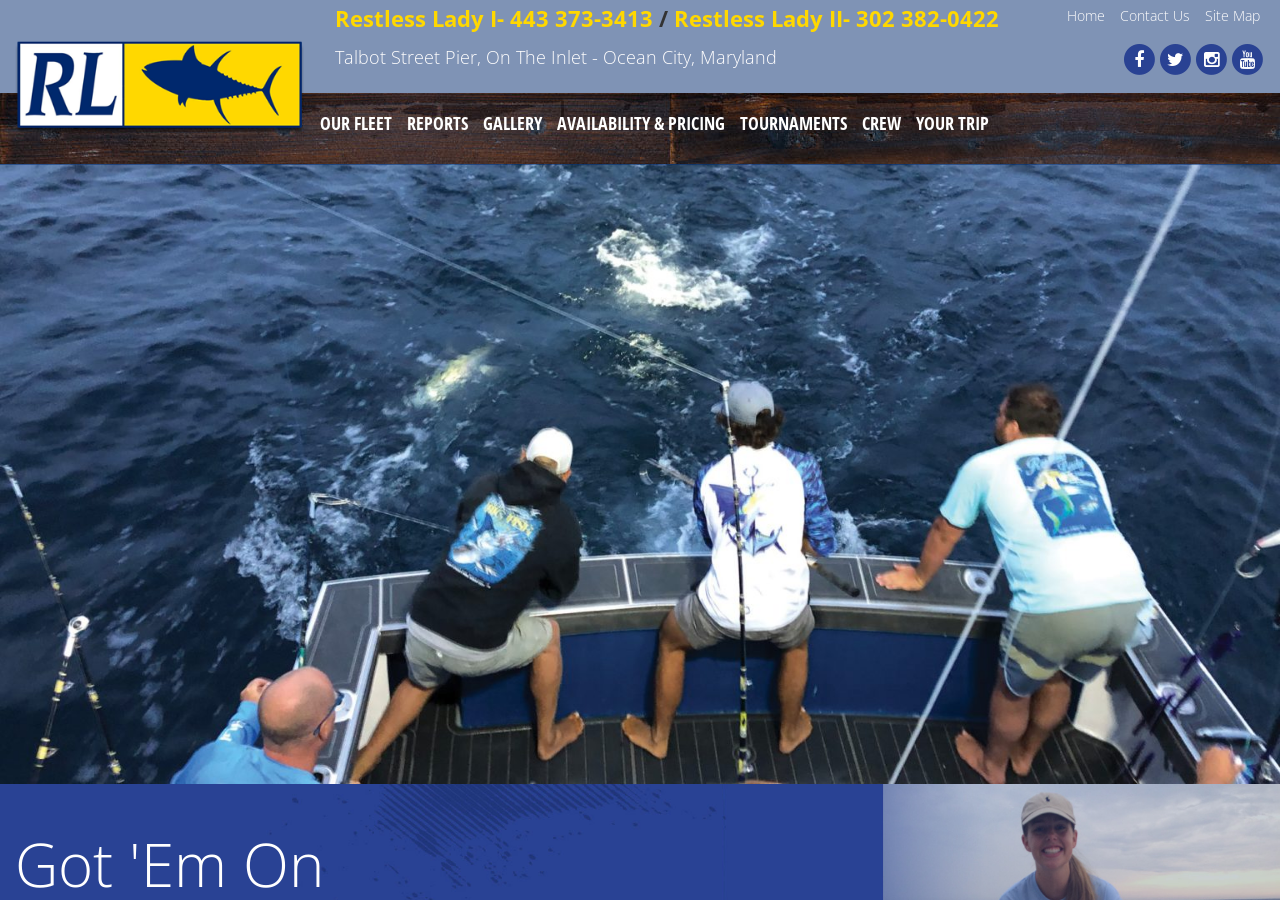Please provide a brief answer to the question using only one word or phrase: 
What is the name of the image on the webpage?

close-up of fish still on fishing hook, off side of boat